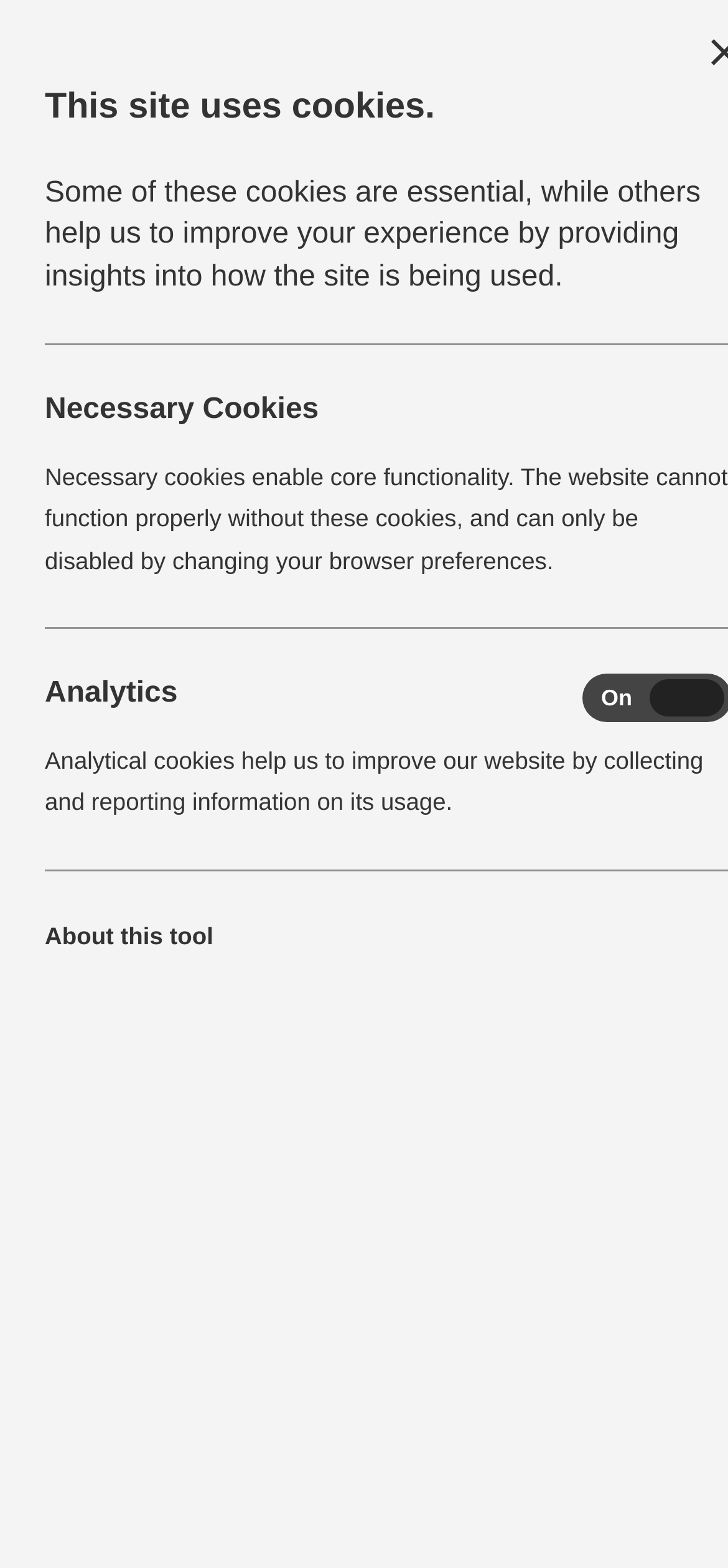Describe in detail what you see on the webpage.

The webpage is focused on Health and Safety across the quarrying and quarry products industry. At the top, there is a navigation bar with a toggle button, a search box, and several links. Below the navigation bar, there are three main sections: Safety Resources, The Fatal 6, and Vision Zero.

In the Safety Resources section, there are several links to resources such as Incident Alerts, Guidance, Good practice, Toolbox talks, Hot Topics, Other resources, and Videos. Each link is preceded by a list marker (◦).

The Fatal 6 section has a button that expands to reveal a list of links to specific topics, including Overview, Contact with moving machinery and isolation, Workplace transport and pedestrian interface, Work at height, Workplace Respirable Crystalline Silica, Struck by moving or falling object, and Road traffic accidents. Again, each link is preceded by a list marker (◦).

The Vision Zero section also has a button that expands to reveal a list of links to specific topics, including Overview, Employee Guide, Core Values, and Fatal 6. Each link is preceded by a list marker (◦).

Below these main sections, there is a section about cookies, which explains the different types of cookies used on the website, including necessary cookies and analytical cookies. There are also buttons to toggle the cookies on or off.

Finally, there is a link to "About this tool" at the bottom of the page.